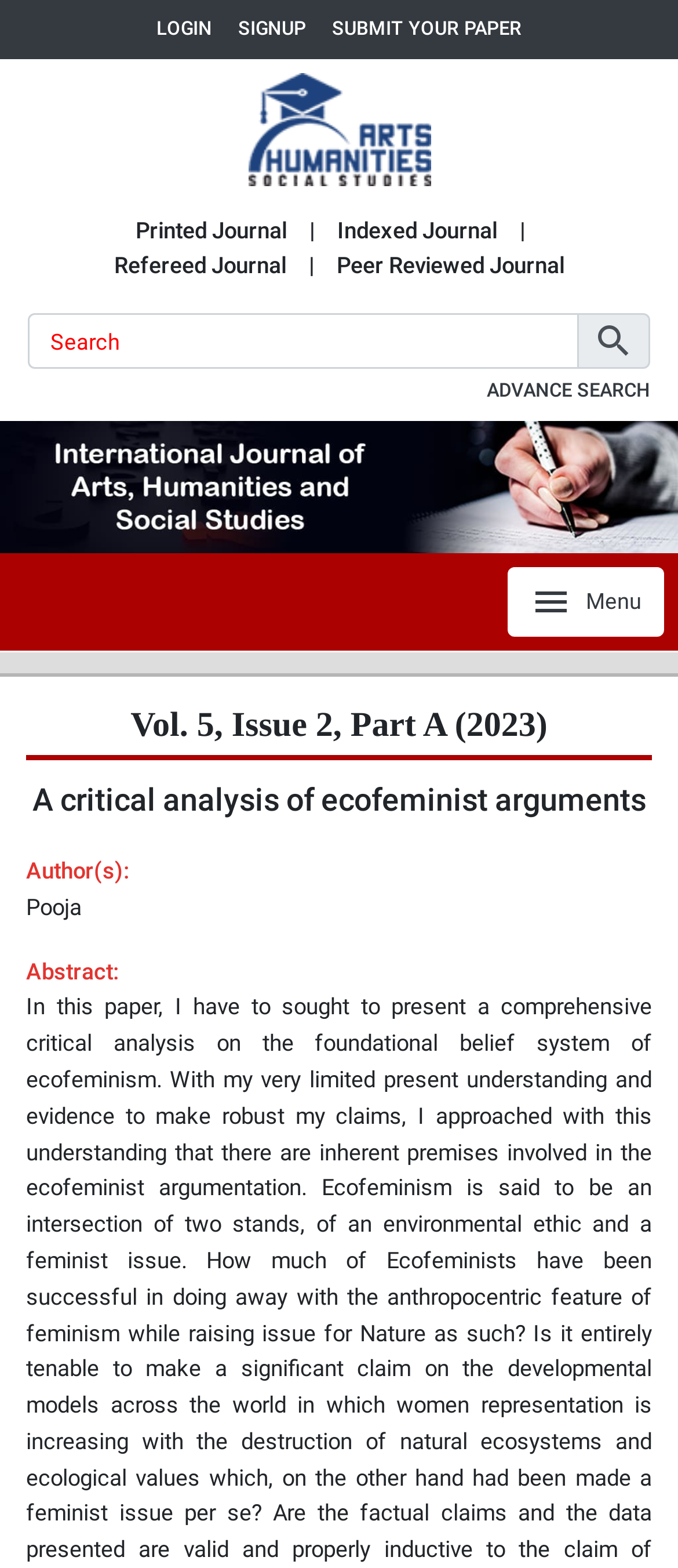Highlight the bounding box coordinates of the region I should click on to meet the following instruction: "go to advanced search".

[0.718, 0.24, 0.959, 0.259]